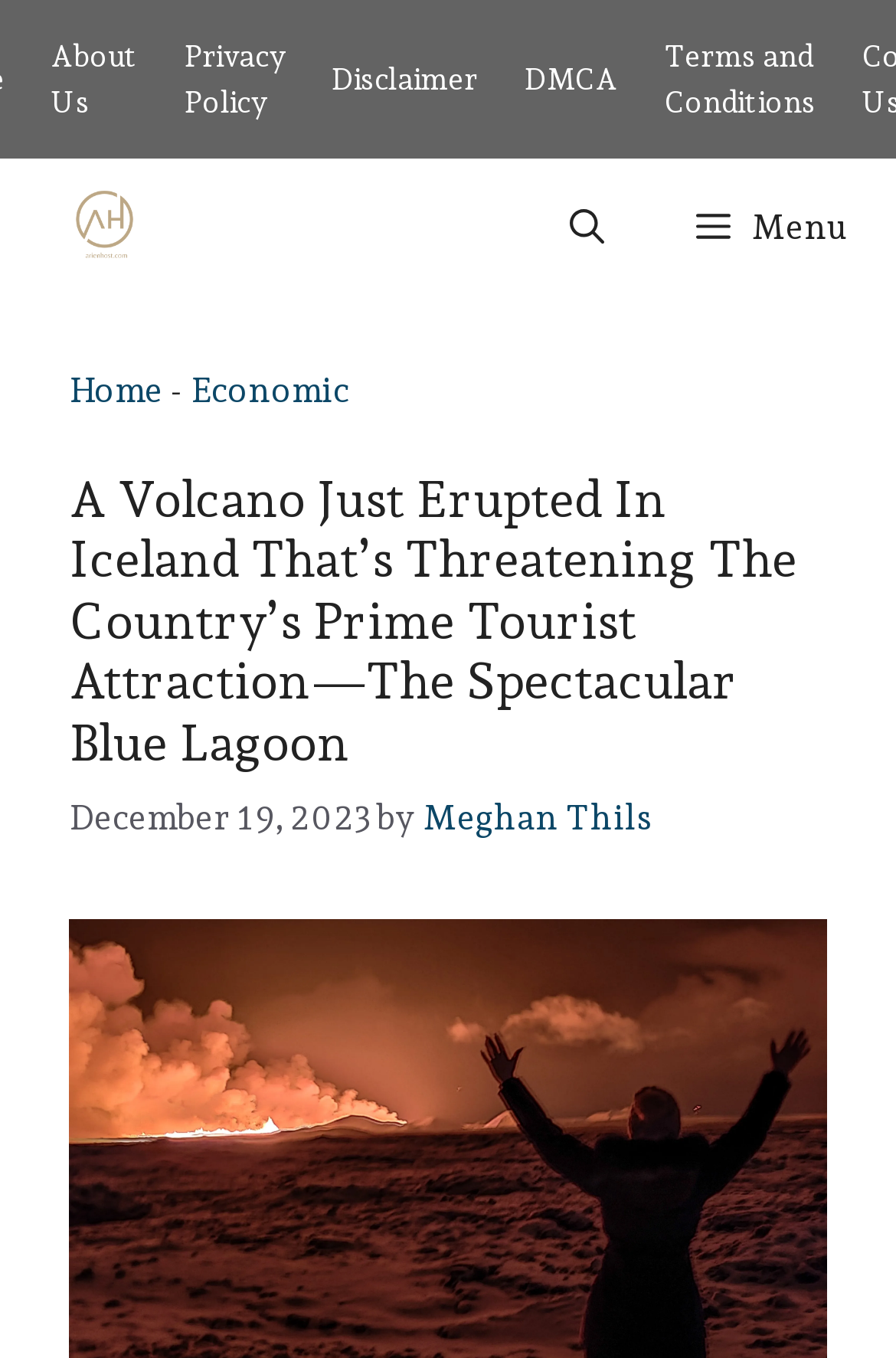Who is the author of the article?
Refer to the image and provide a detailed answer to the question.

The webpage contains a link element with the text 'Meghan Thils', which is likely the author of the article.